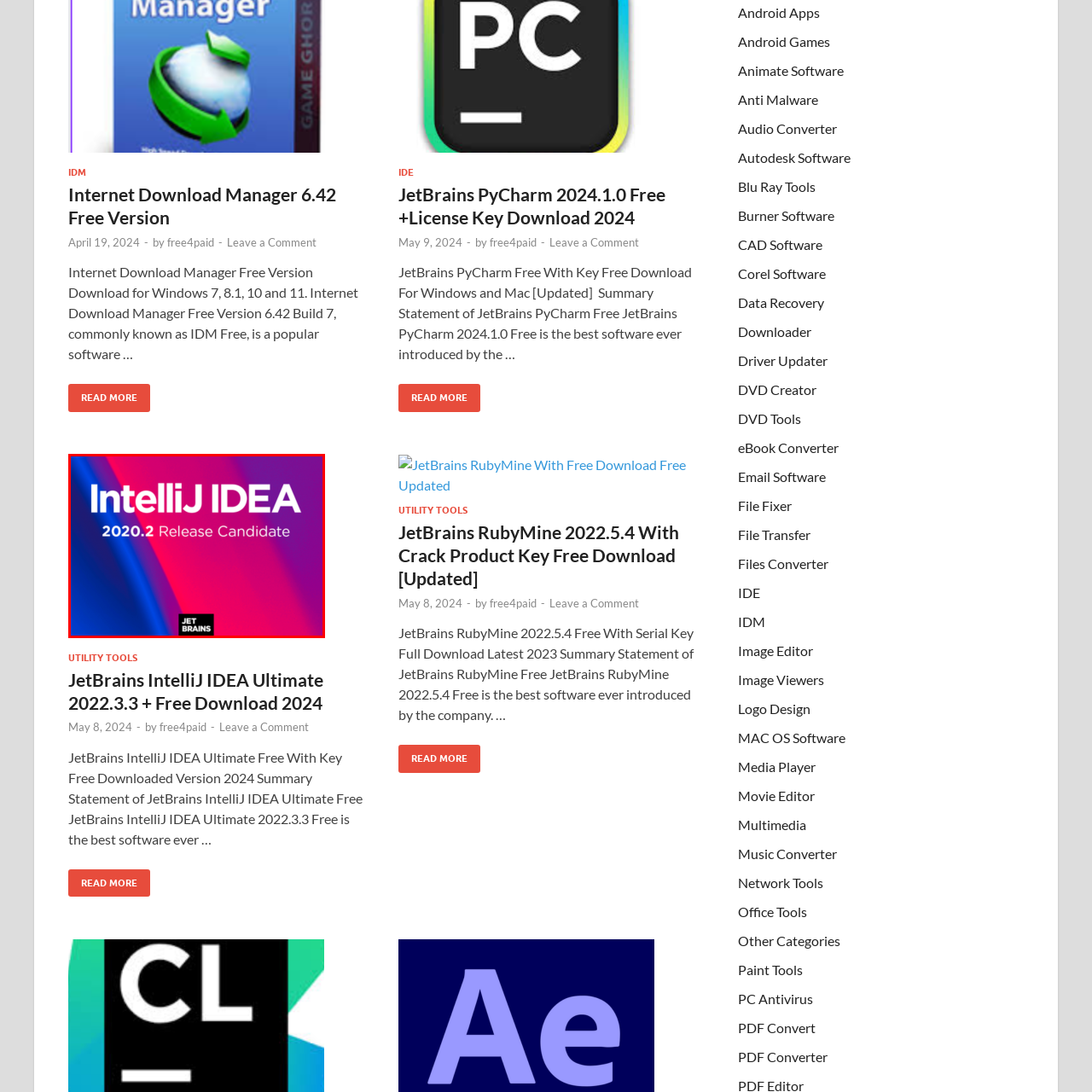Please examine the image within the red bounding box and provide an answer to the following question using a single word or phrase:
What is the purpose of the '2020.2 Release Candidate' indication?

For testing and feedback